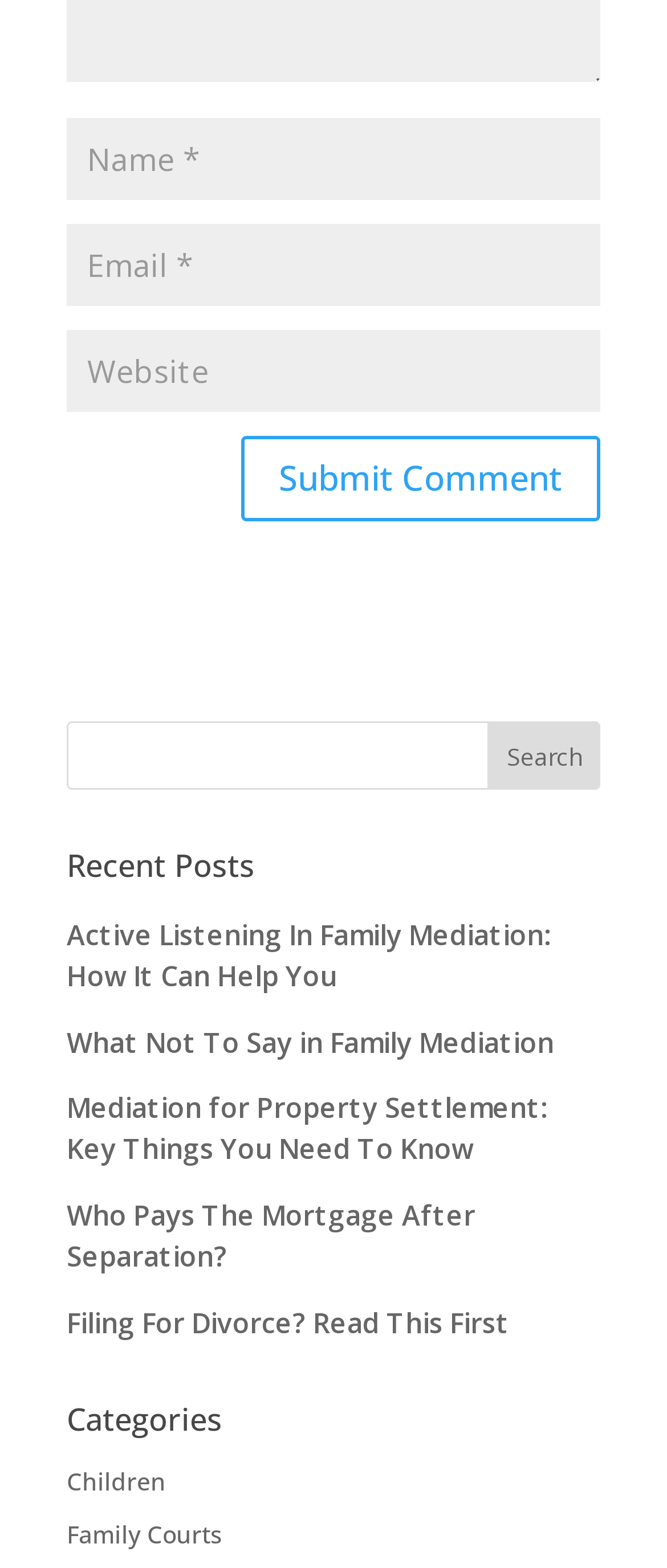Find the bounding box coordinates for the UI element that matches this description: "Wix.com".

None